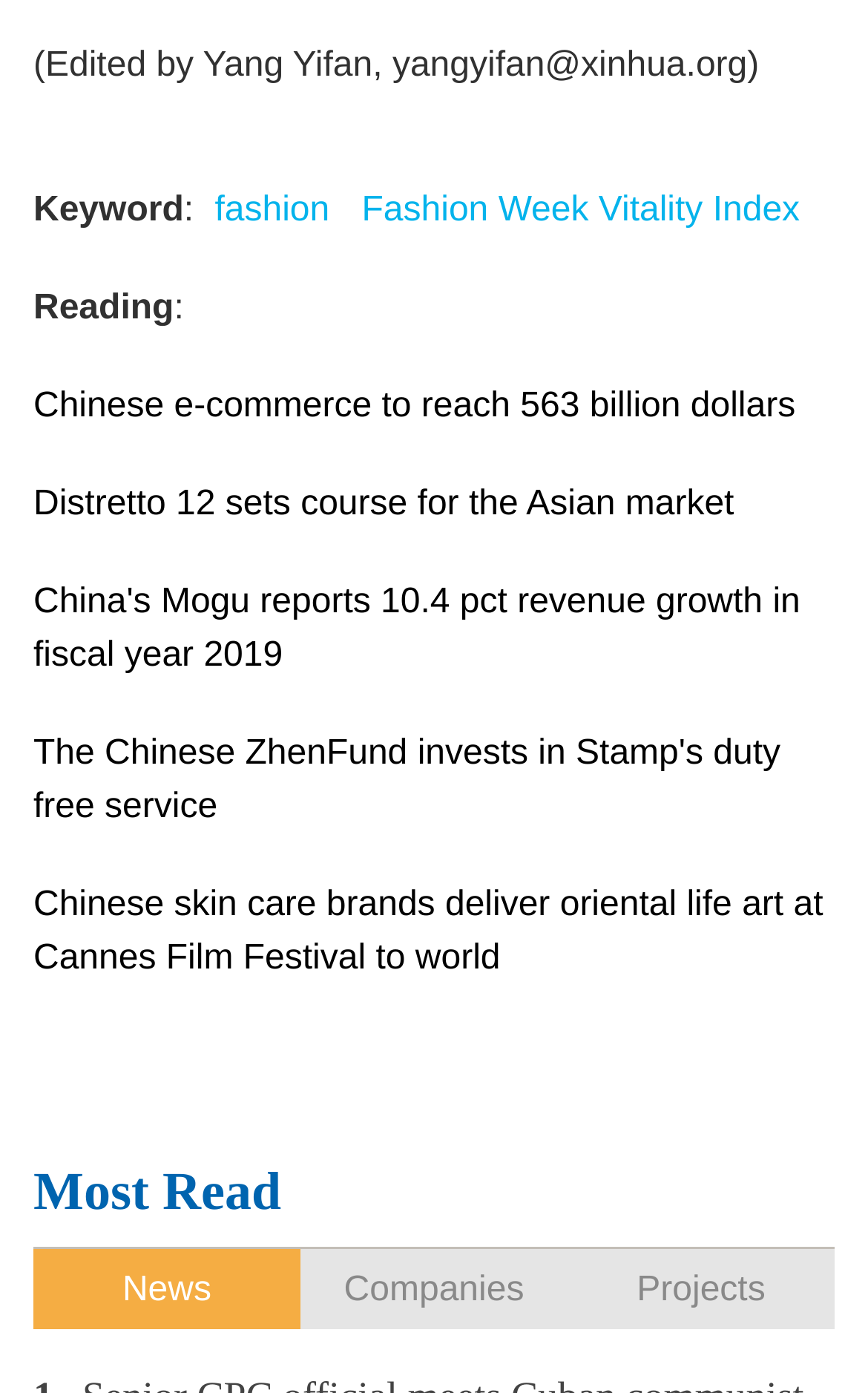Who is the editor of the webpage content?
Please provide a single word or phrase in response based on the screenshot.

Yang Yifan